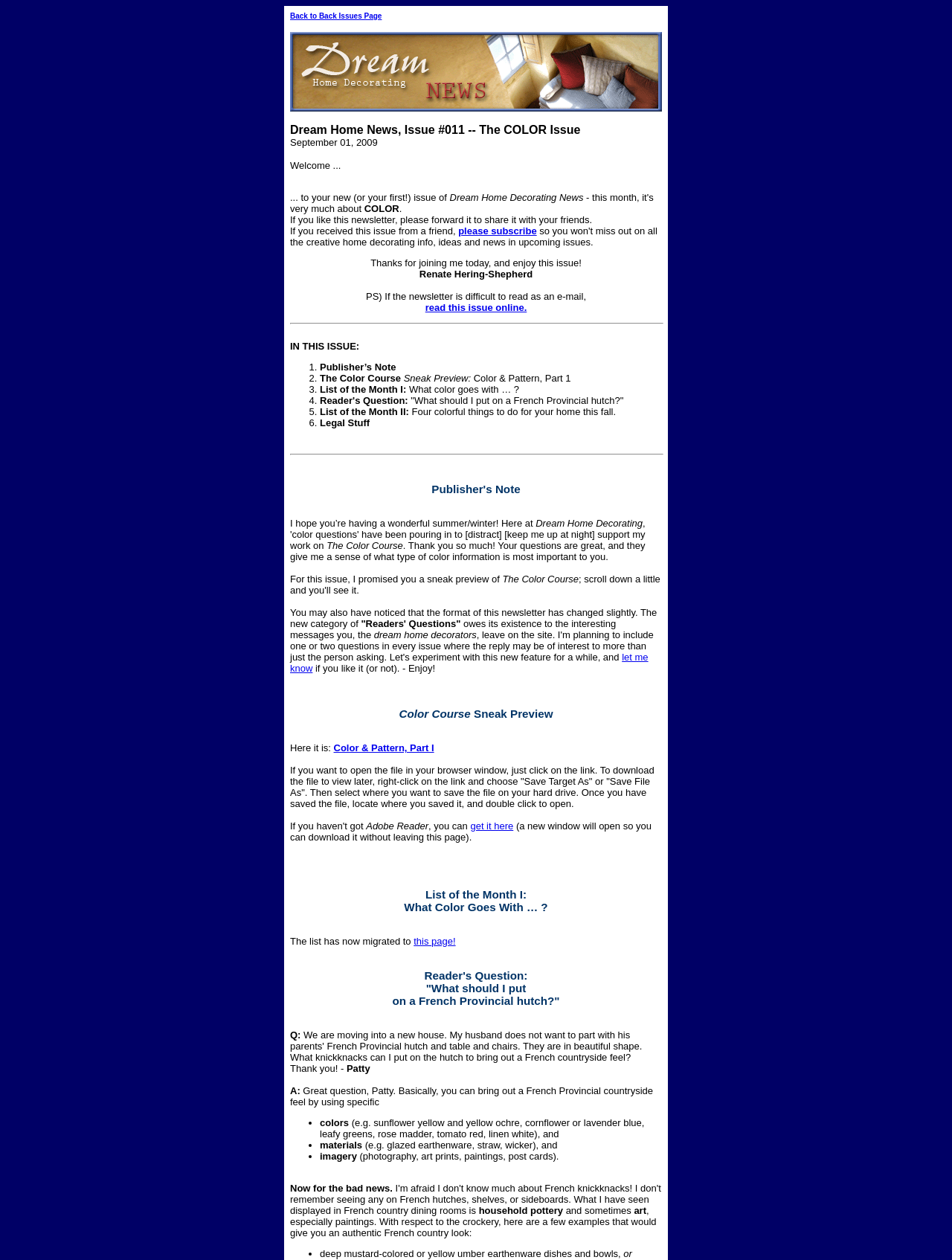What is the name of the author of this newsletter?
Using the image as a reference, answer with just one word or a short phrase.

Renate Hering-Shepherd